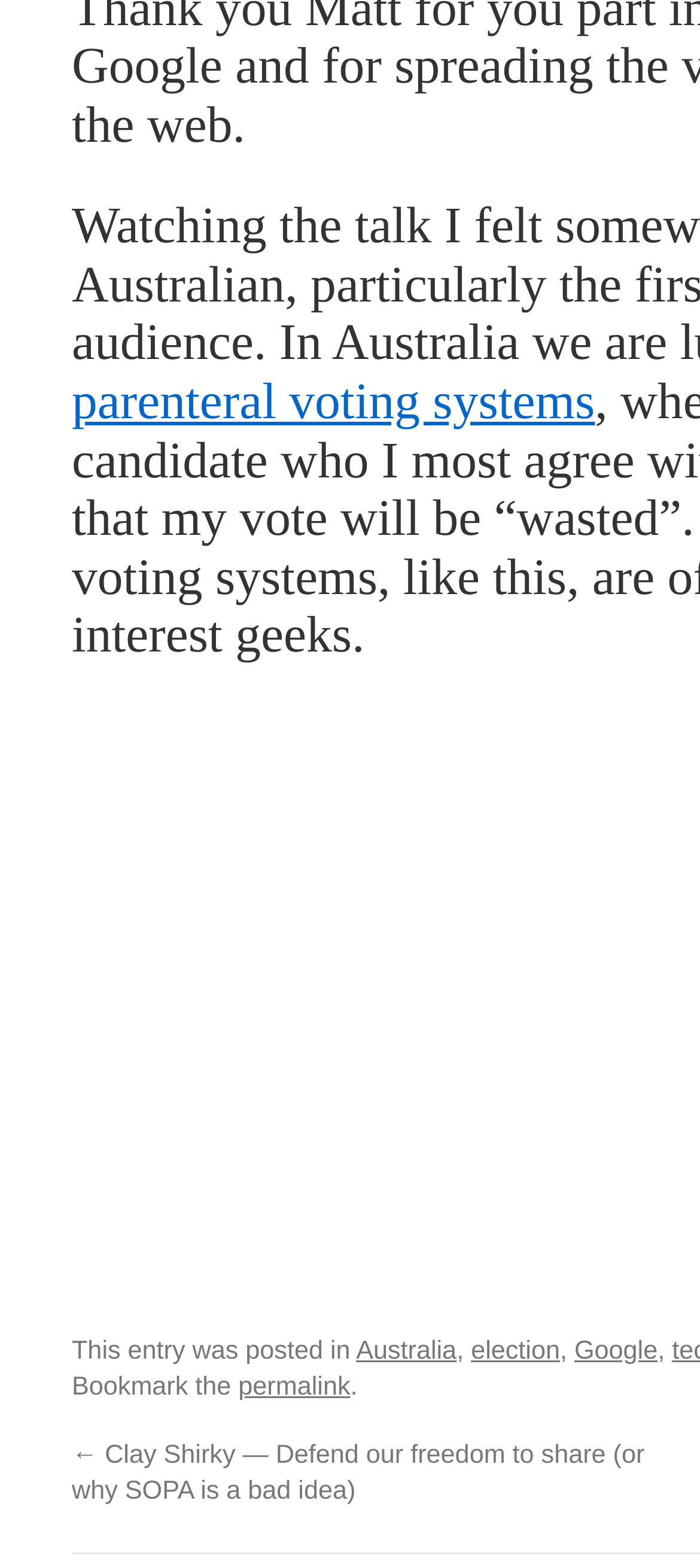Answer succinctly with a single word or phrase:
What is the purpose of the 'permalink' link?

To link to the post